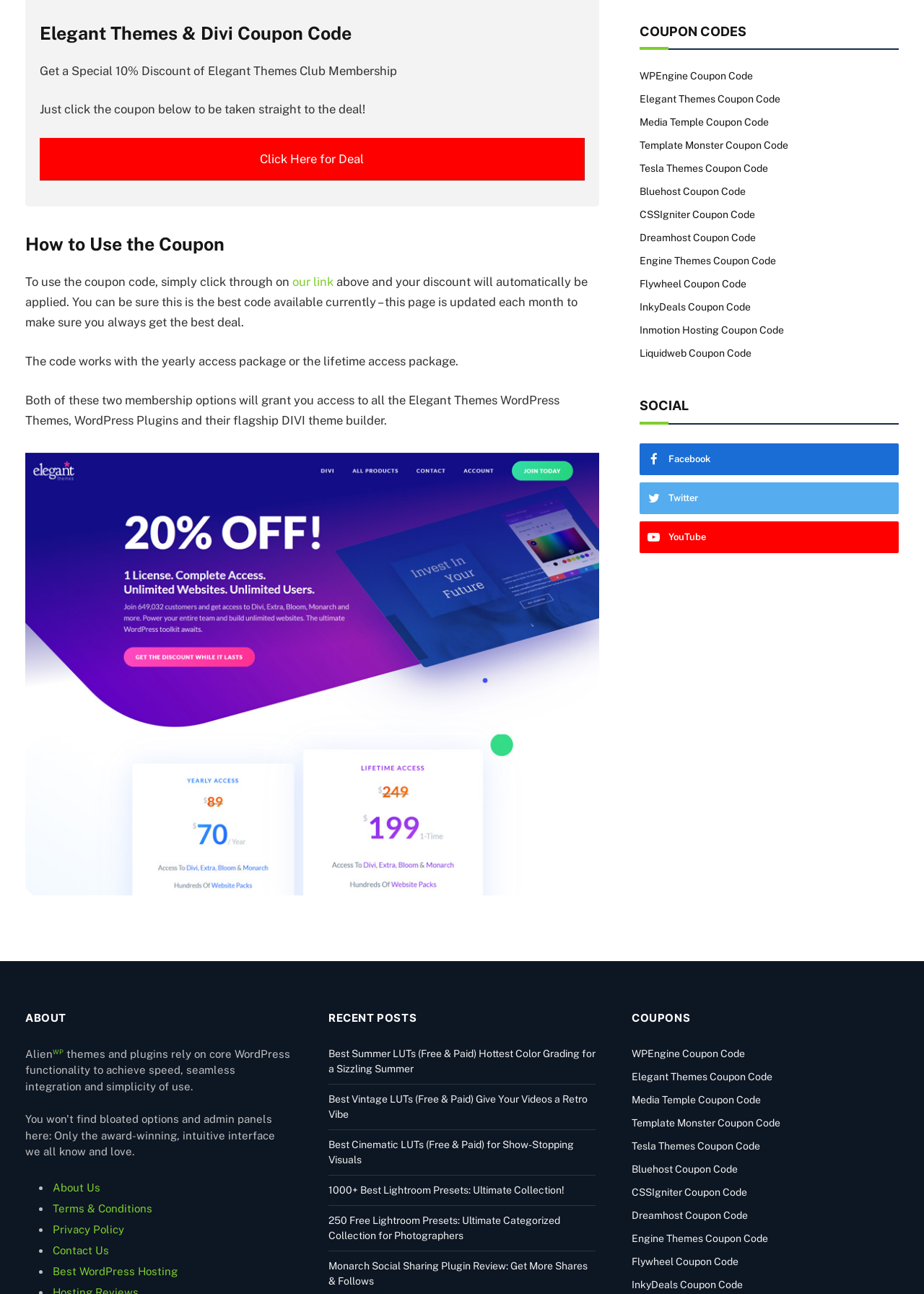Determine the bounding box coordinates of the target area to click to execute the following instruction: "Check the 'About Us' page."

[0.057, 0.913, 0.109, 0.922]